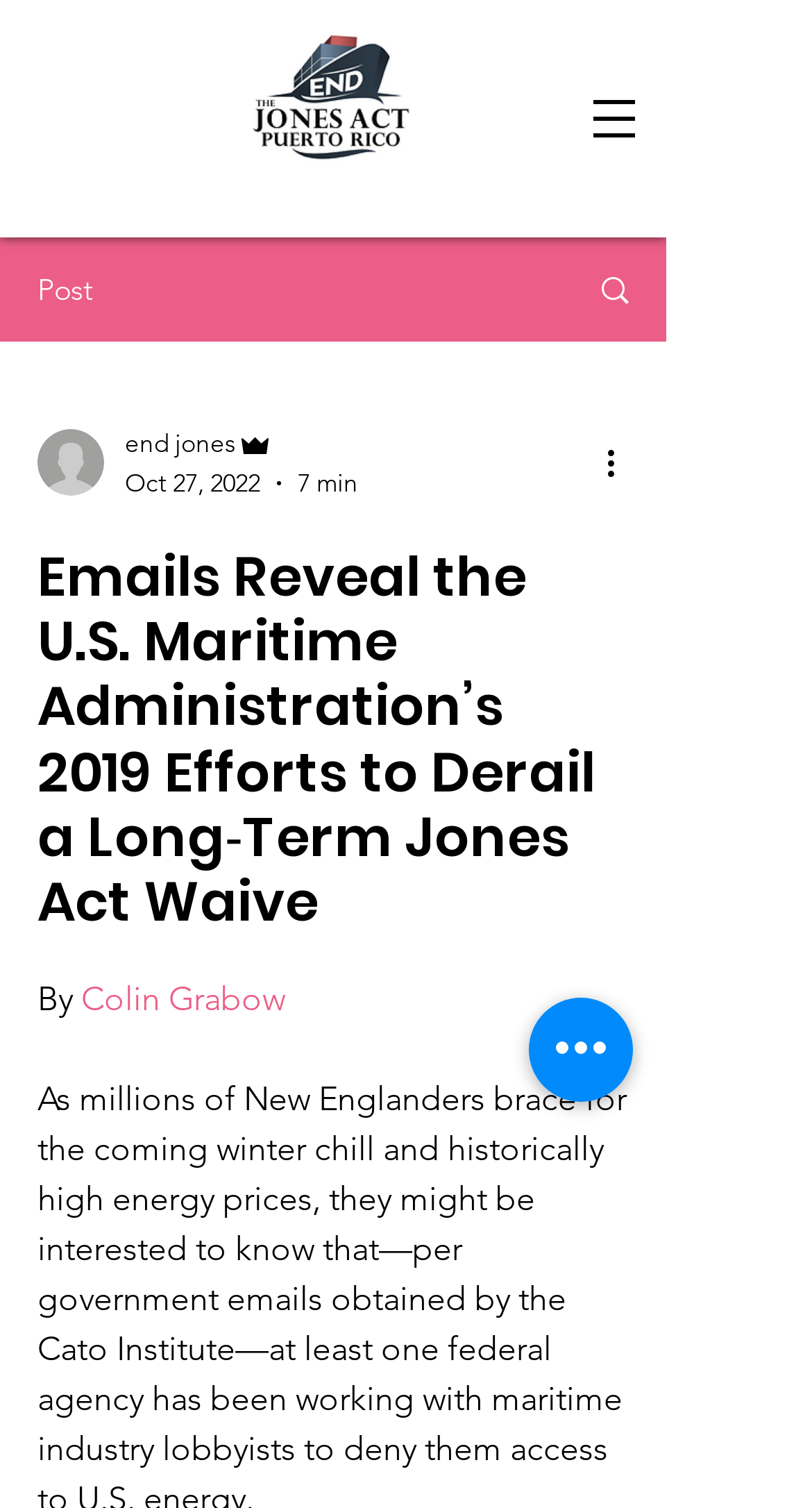What is the date of the article?
Using the image as a reference, deliver a detailed and thorough answer to the question.

I found the date of the article by looking at the generic text 'Oct 27, 2022' which is located near the author's name and picture.